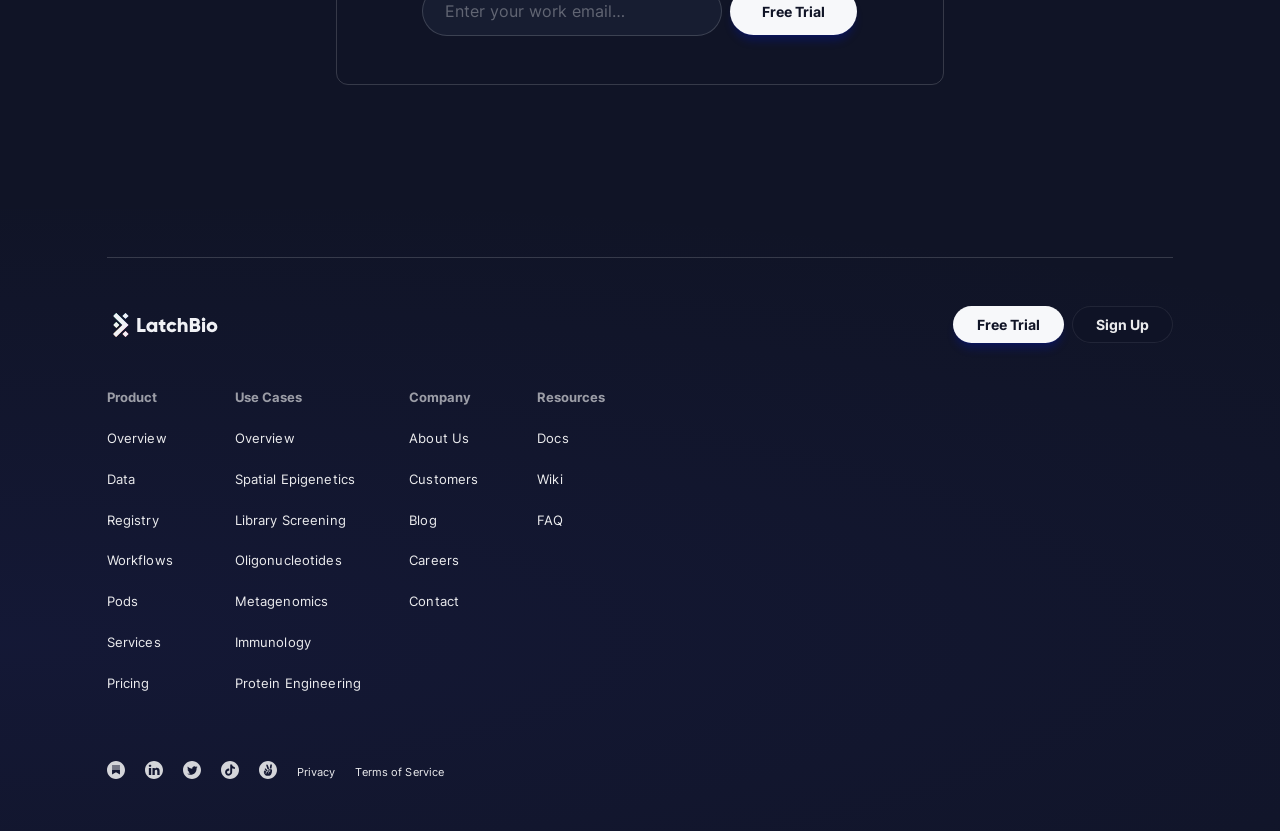Extract the bounding box for the UI element that matches this description: "Immunology".

[0.183, 0.756, 0.243, 0.79]